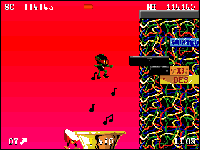Give a concise answer of one word or phrase to the question: 
What type of environment is depicted on the right side of the screen?

carnival-like